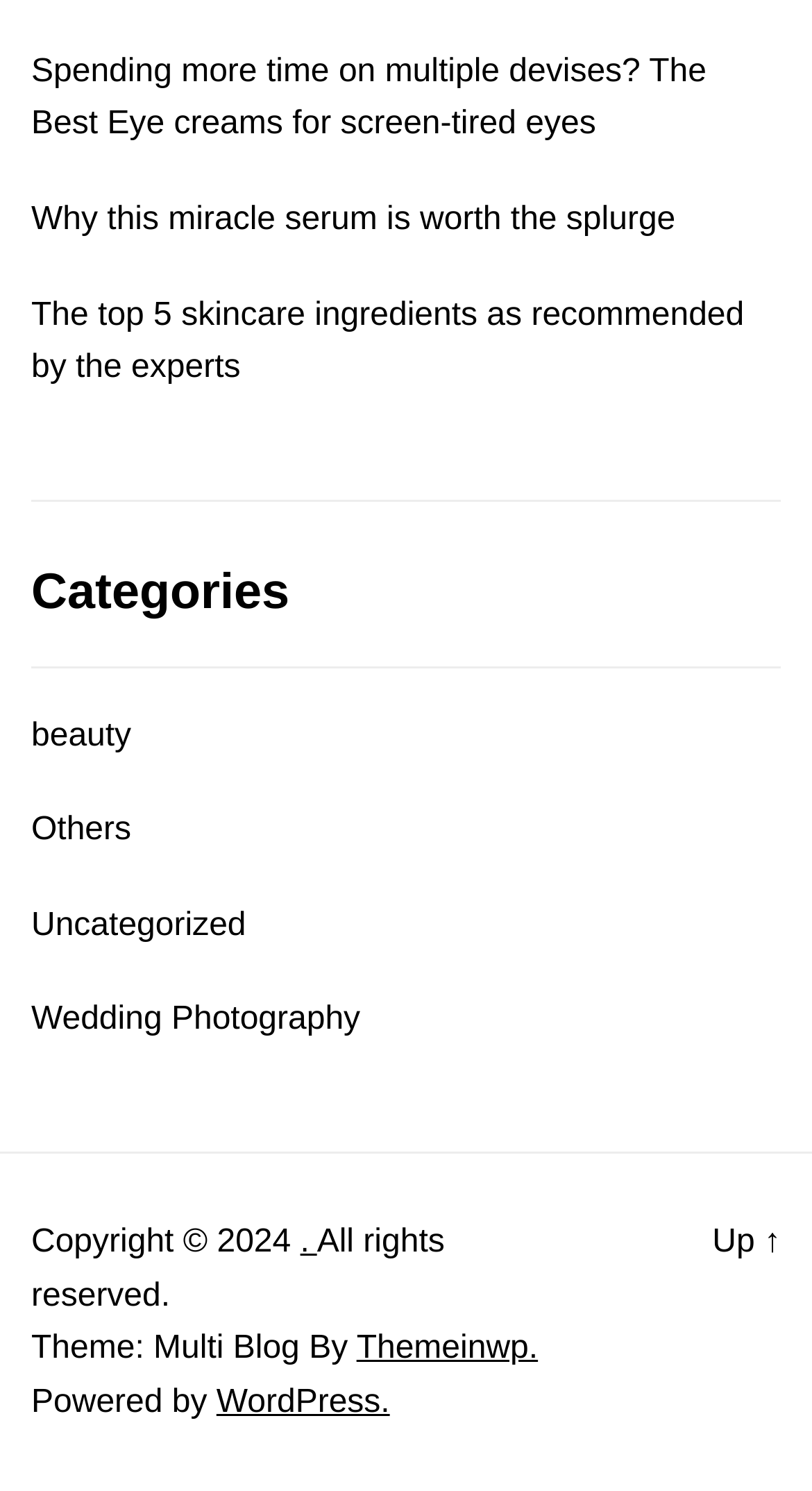What is the platform that powers the website?
Provide a comprehensive and detailed answer to the question.

I found the text 'Powered by WordPress.' at the bottom of the page, which indicates that the platform that powers the website is WordPress.